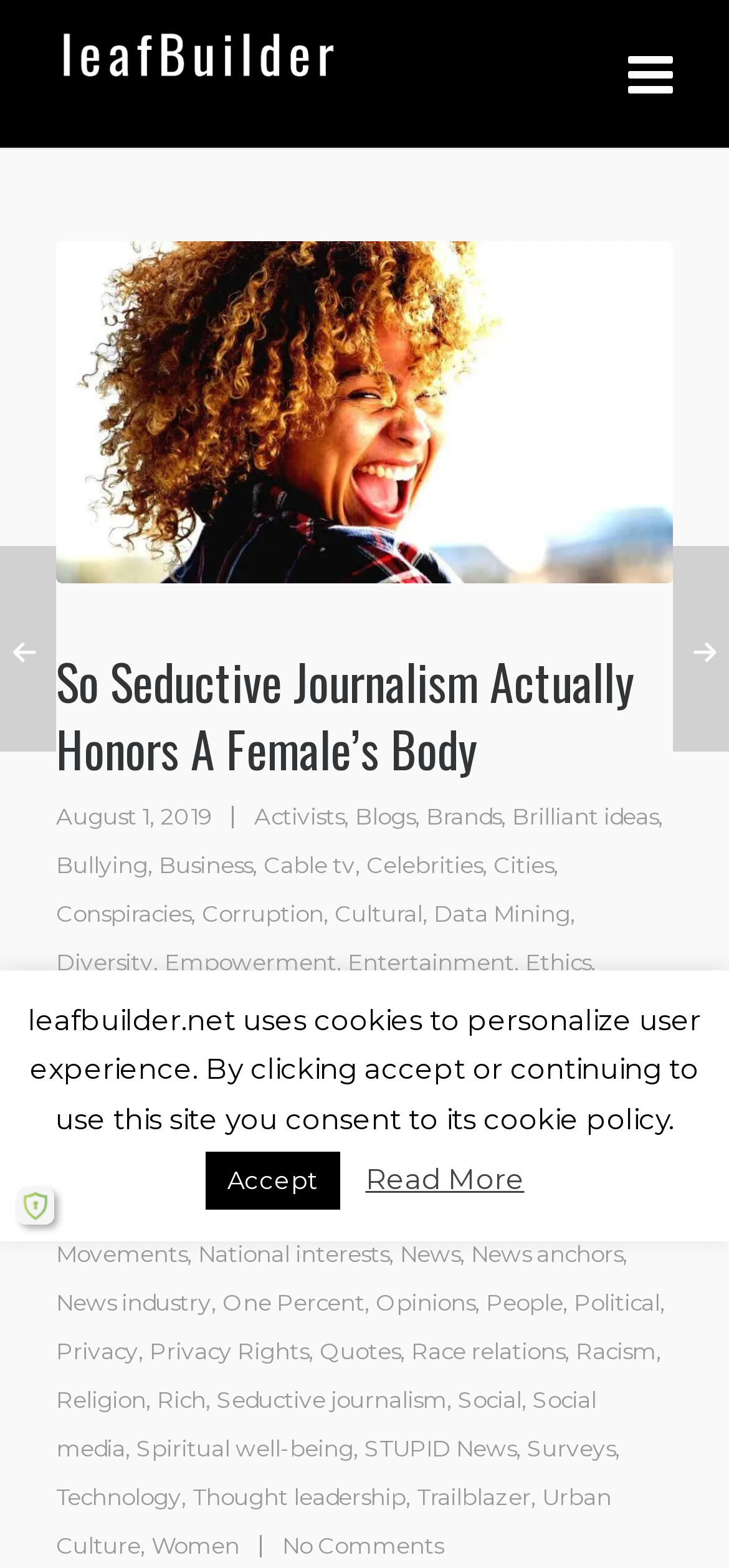Find the bounding box coordinates for the area that should be clicked to accomplish the instruction: "Learn more about Investigative Journalism".

[0.077, 0.729, 0.444, 0.747]